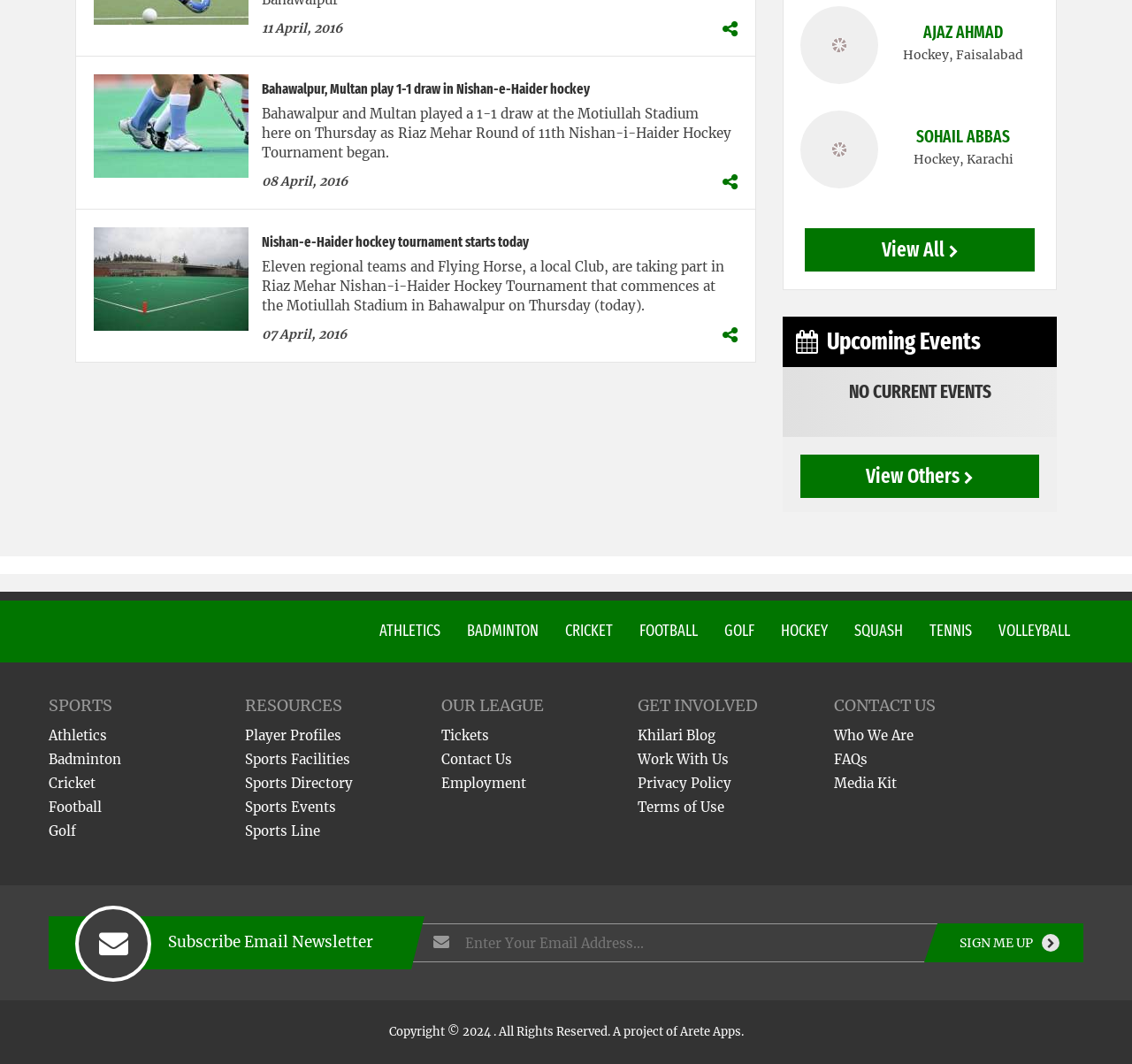Please answer the following question using a single word or phrase: 
What sport is mentioned in the first article?

Hockey